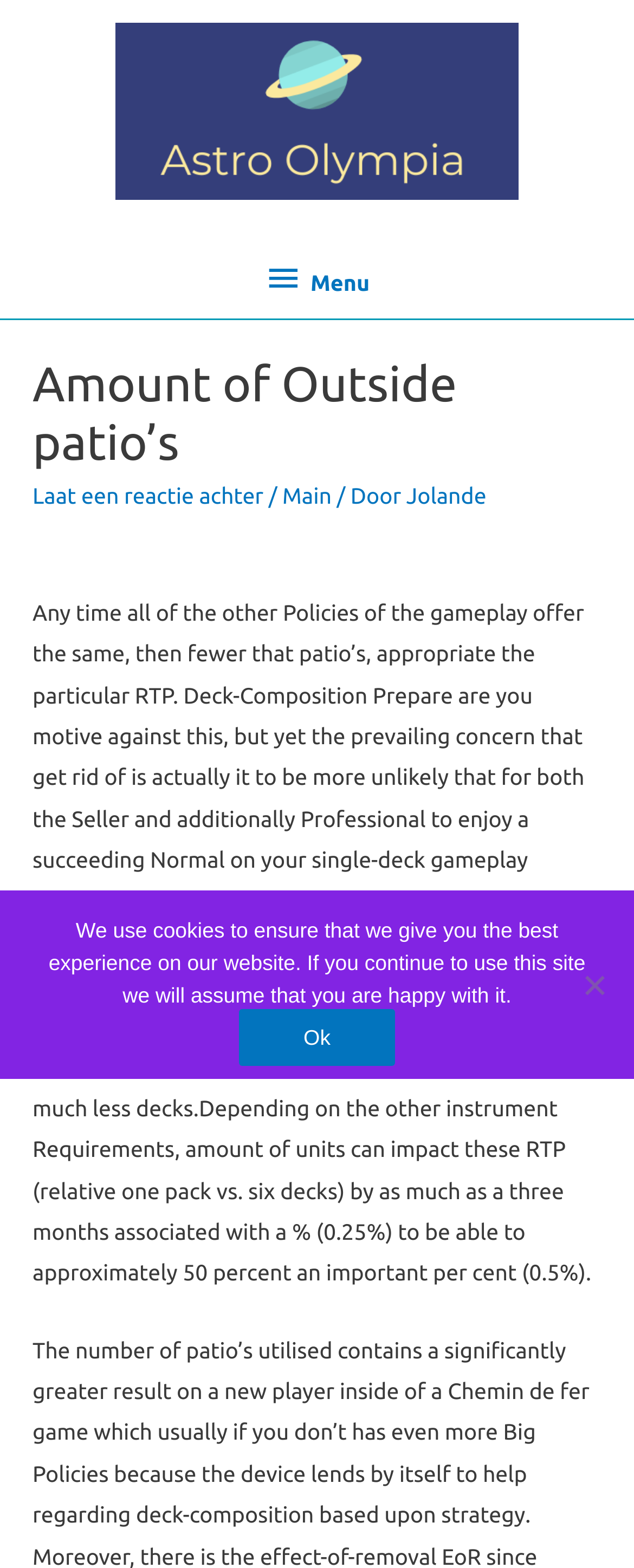What is the text above the link 'Laat een reactie achter'?
From the image, respond with a single word or phrase.

Amount of Outside patio’s